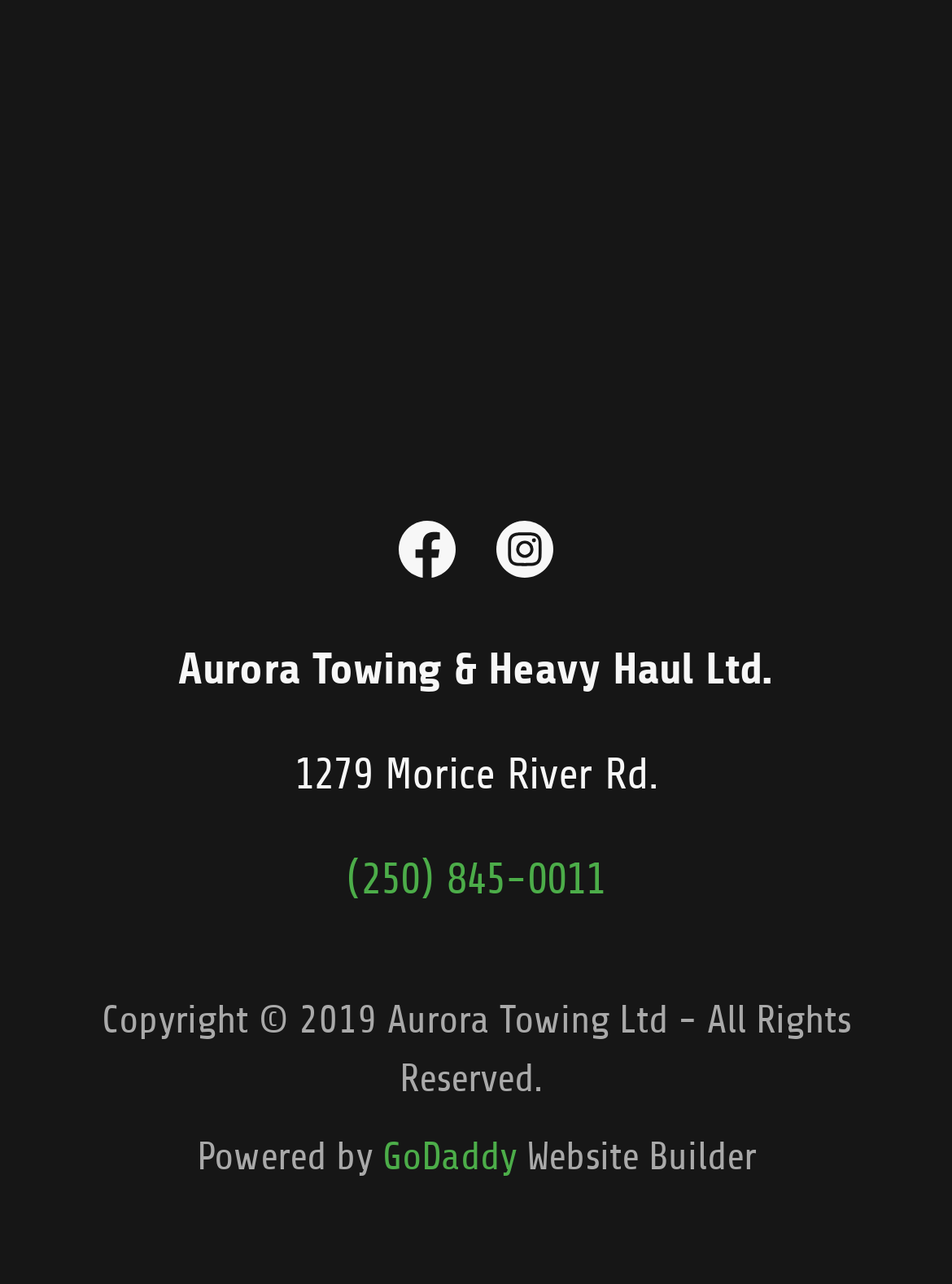Please provide a comprehensive response to the question below by analyzing the image: 
What is the company name?

The company name can be found in the StaticText element with the text 'Aurora Towing & Heavy Haul Ltd.' which is located at the top of the webpage.